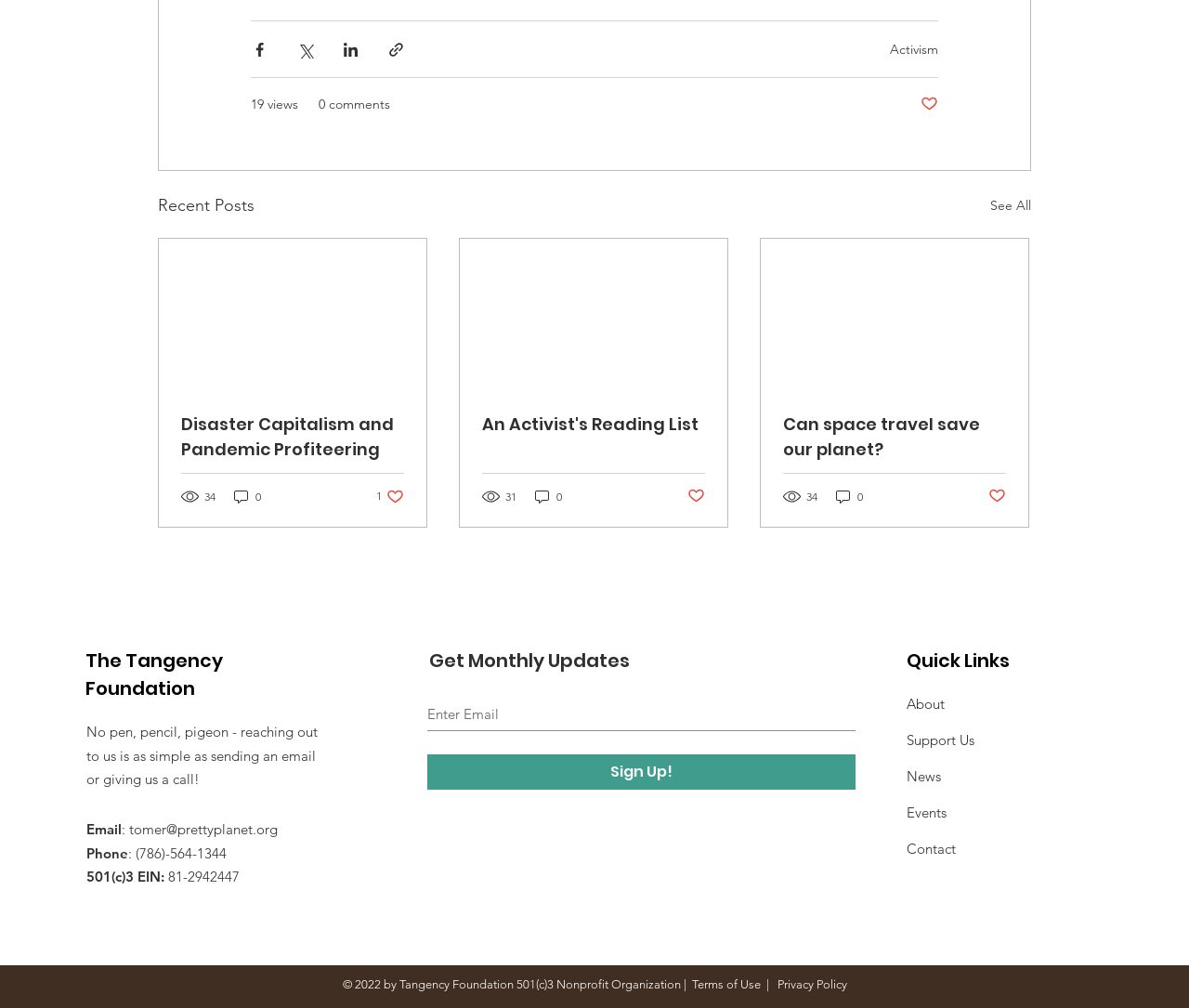Find the bounding box coordinates of the clickable area that will achieve the following instruction: "Read 'Disaster Capitalism and Pandemic Profiteering'".

[0.152, 0.408, 0.34, 0.458]